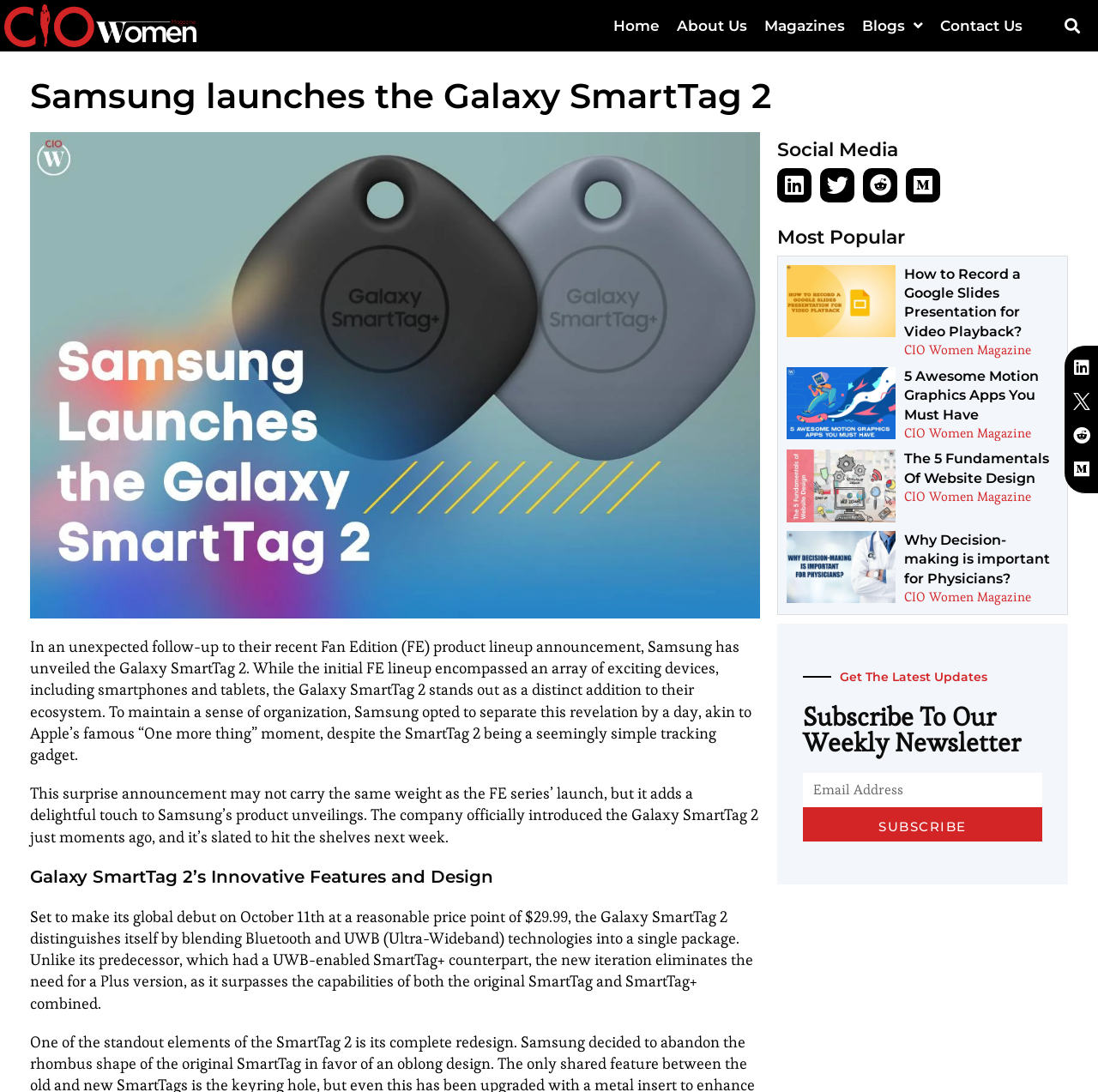Locate the bounding box coordinates of the area you need to click to fulfill this instruction: 'Search for something'. The coordinates must be in the form of four float numbers ranging from 0 to 1: [left, top, right, bottom].

[0.947, 0.01, 0.989, 0.036]